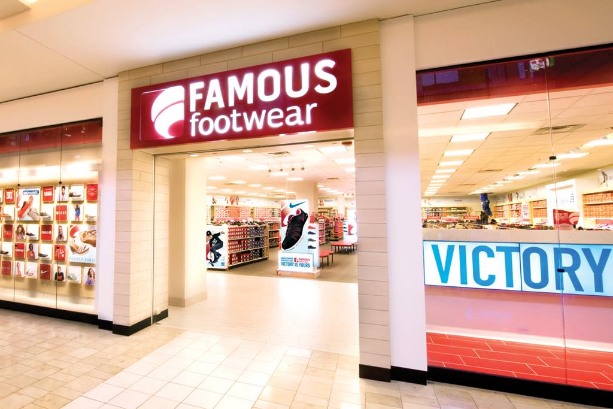Create a vivid and detailed description of the image.

The image showcases the storefront of Famous Footwear, a popular shoe retail chain known for its extensive selection of footwear. The store entrance is prominently displayed, featuring the bold red sign with the words "FAMOUS" and "footwear," inviting customers to explore. Inside, the spacious layout reveals neatly arranged shelves filled with various brands and styles of shoes, indicating a customer-friendly shopping experience. To the right, a vibrant window display showcases the word “VICTORY,” further enhancing the welcoming atmosphere. This retail location embodies convenience and accessibility, making it an attractive destination for shoe shoppers seeking both style and quality.